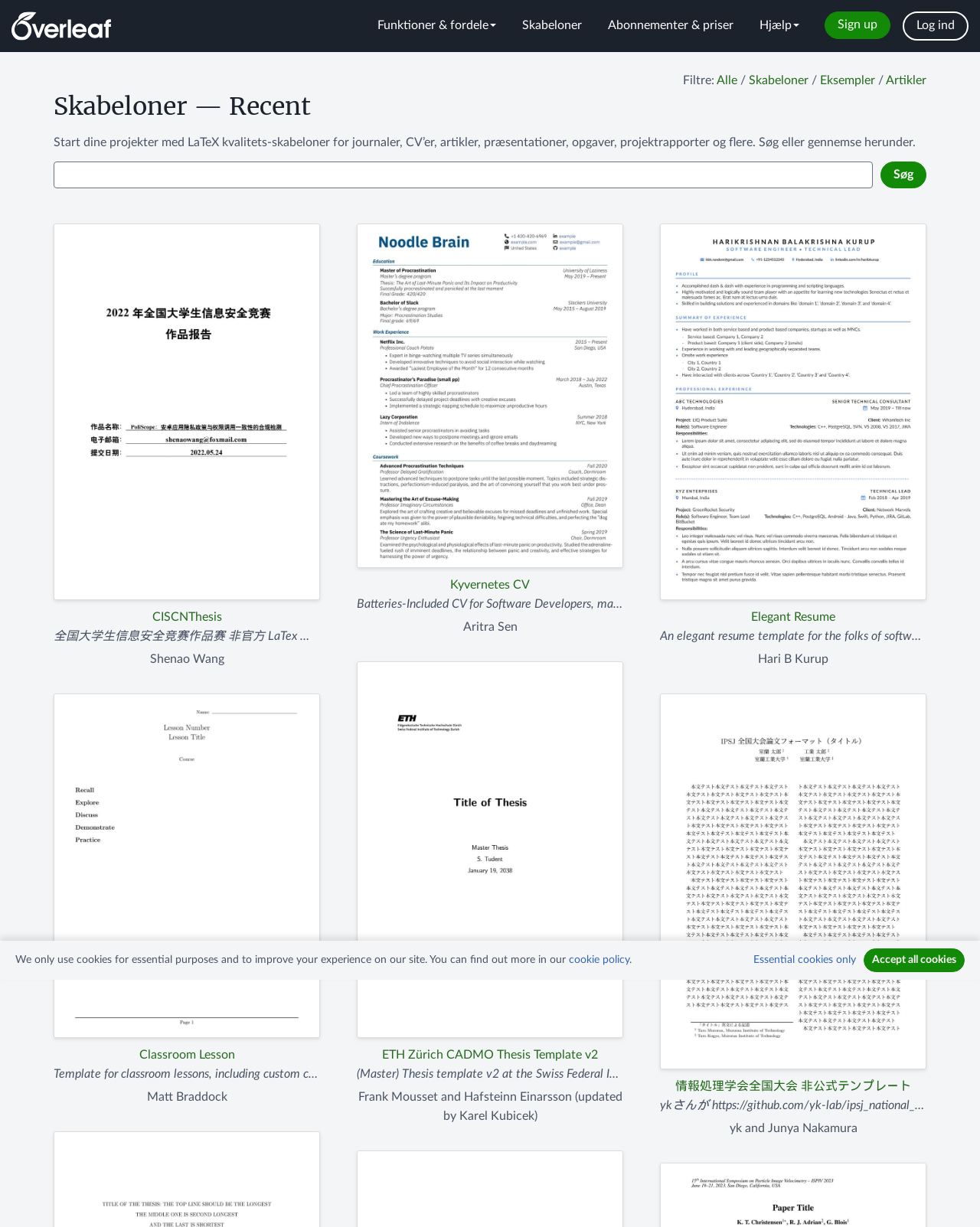Please identify the bounding box coordinates of the clickable region that I should interact with to perform the following instruction: "Browse the 'Skabeloner' link". The coordinates should be expressed as four float numbers between 0 and 1, i.e., [left, top, right, bottom].

[0.52, 0.009, 0.607, 0.033]